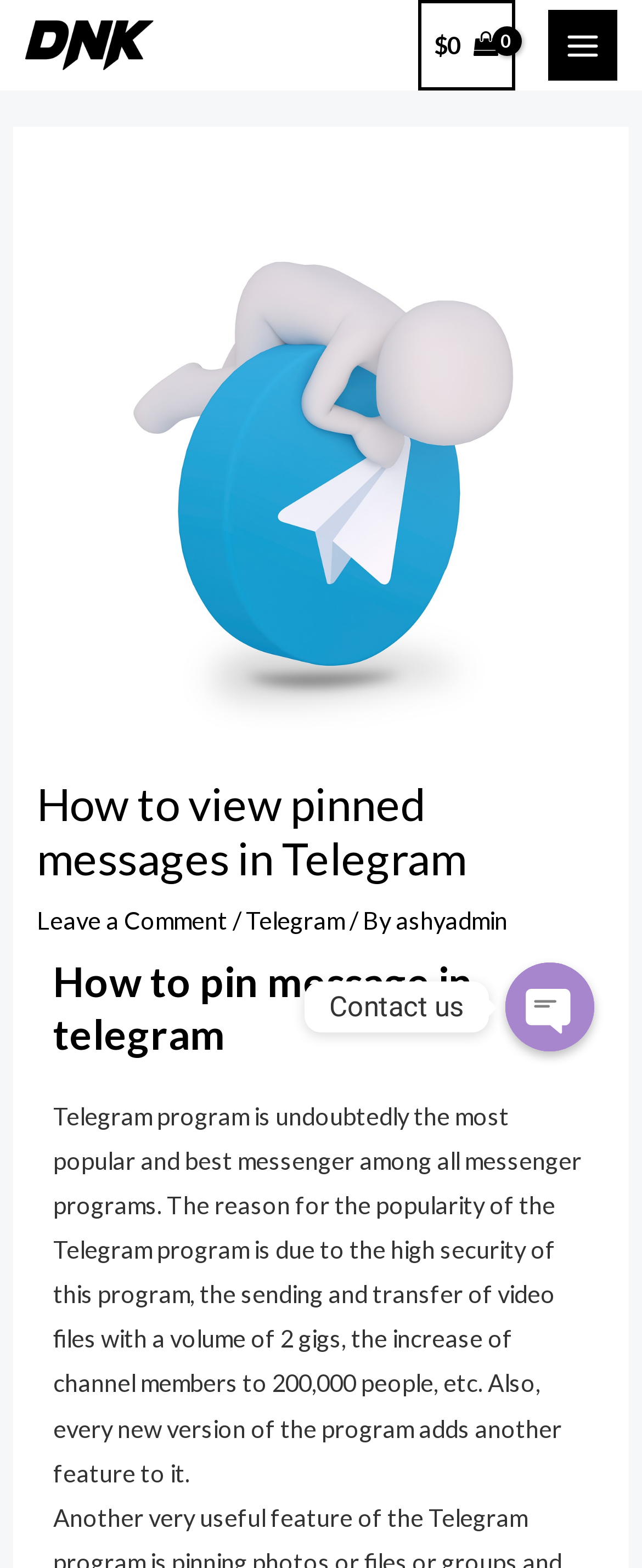What is the topic of the article?
Observe the image and answer the question with a one-word or short phrase response.

Pinned messages in Telegram